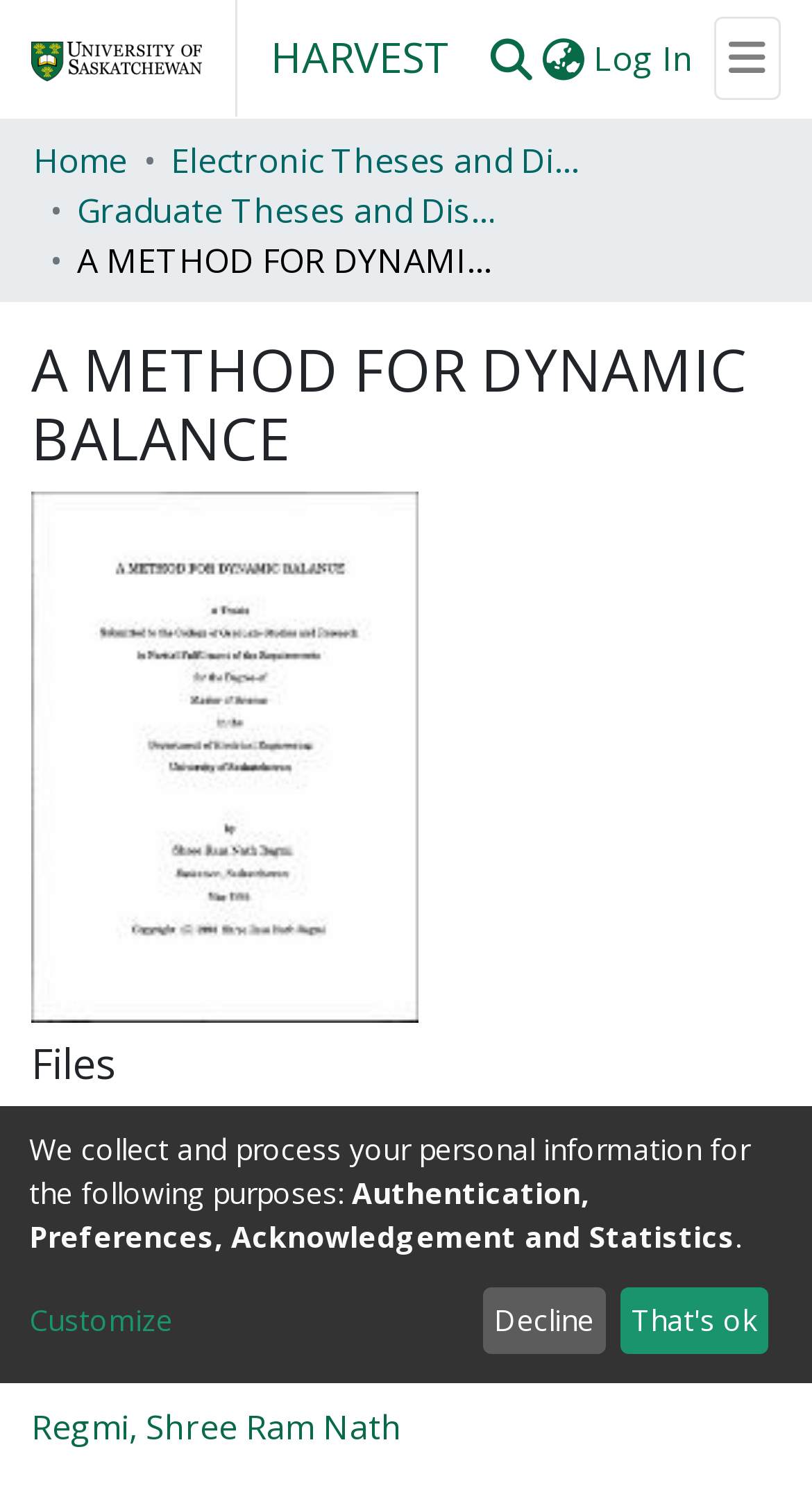Give a short answer to this question using one word or a phrase:
What is the name of the repository?

HARVEST